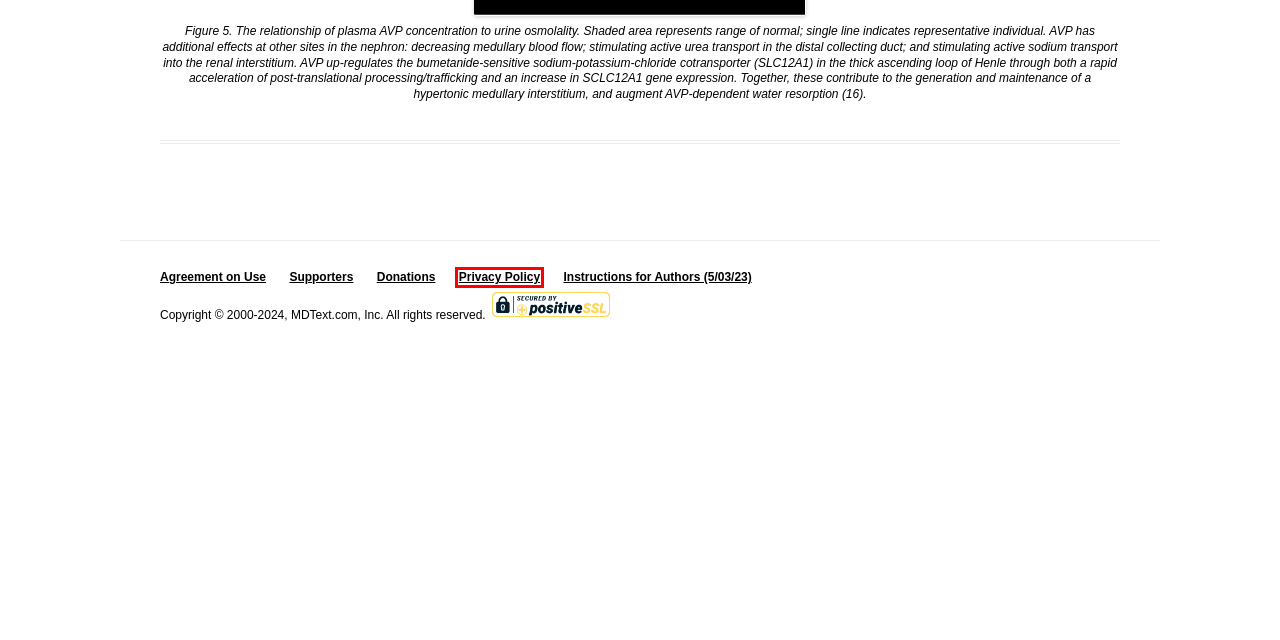Please examine the screenshot provided, which contains a red bounding box around a UI element. Select the webpage description that most accurately describes the new page displayed after clicking the highlighted element. Here are the candidates:
A. Agreement Covering Use of this Site - Endotext
B. Privacy Policy - Endotext
C. etx-pit-ch8-fig6 - Endotext
D. Instructions for Authors (5/03/23) - Endotext
E. ABOUT - Endotext
F. Donations - Endotext
G. Supporters - Endotext
H. Registration - Endotext

B